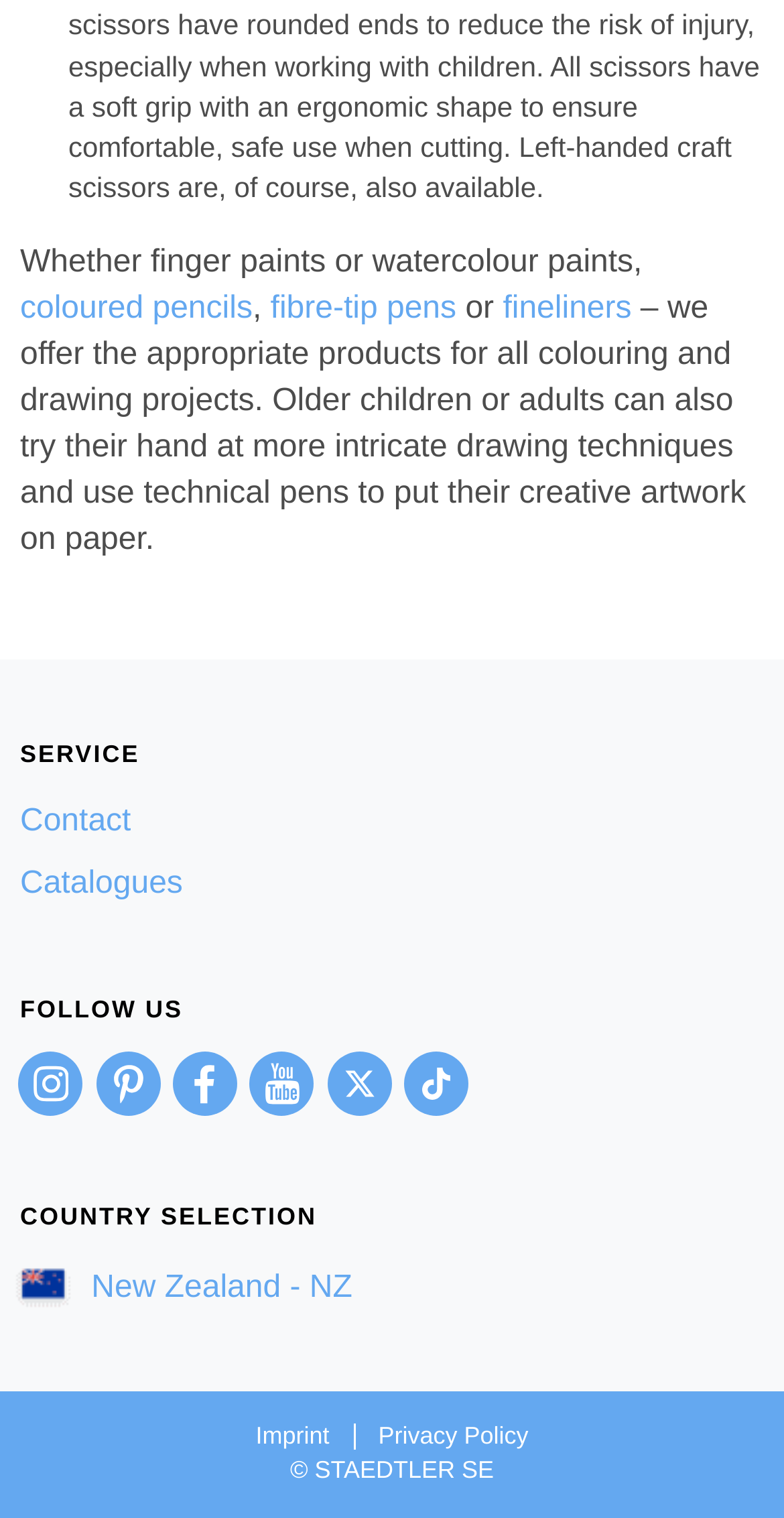Can you find the bounding box coordinates for the element that needs to be clicked to execute this instruction: "Click on the 'Contact' link"? The coordinates should be given as four float numbers between 0 and 1, i.e., [left, top, right, bottom].

[0.026, 0.53, 0.167, 0.552]